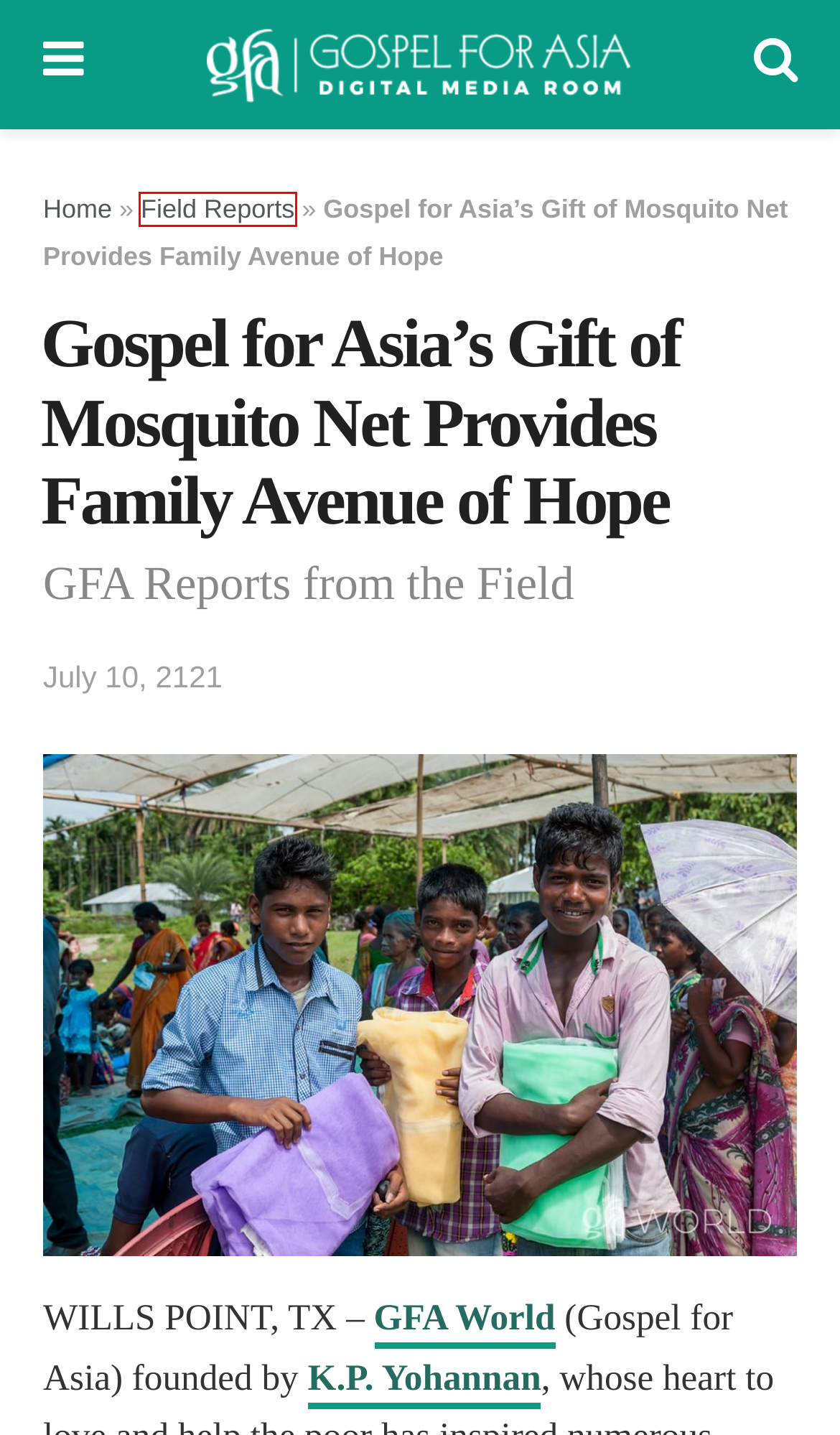Review the webpage screenshot and focus on the UI element within the red bounding box. Select the best-matching webpage description for the new webpage that follows after clicking the highlighted element. Here are the candidates:
A. GFA World – an International Outreach
B. Generational Poverty Archives - Gospel for Asia: Digital Media Room
C. Field Reports | Gospel for Asia
D. How Is Malaria Spread Archives - Gospel for Asia: Digital Media Room
E. KP Yohannan Reveals 6 Remarkable Facts About Gospel for Asia
F. GFA World Media Room - News, Stories, Reports
G. GFA Workers Archives - Gospel for Asia: Digital Media Room
H. You searched for Mosquito Nets - GFA World Digital Media News Room

C